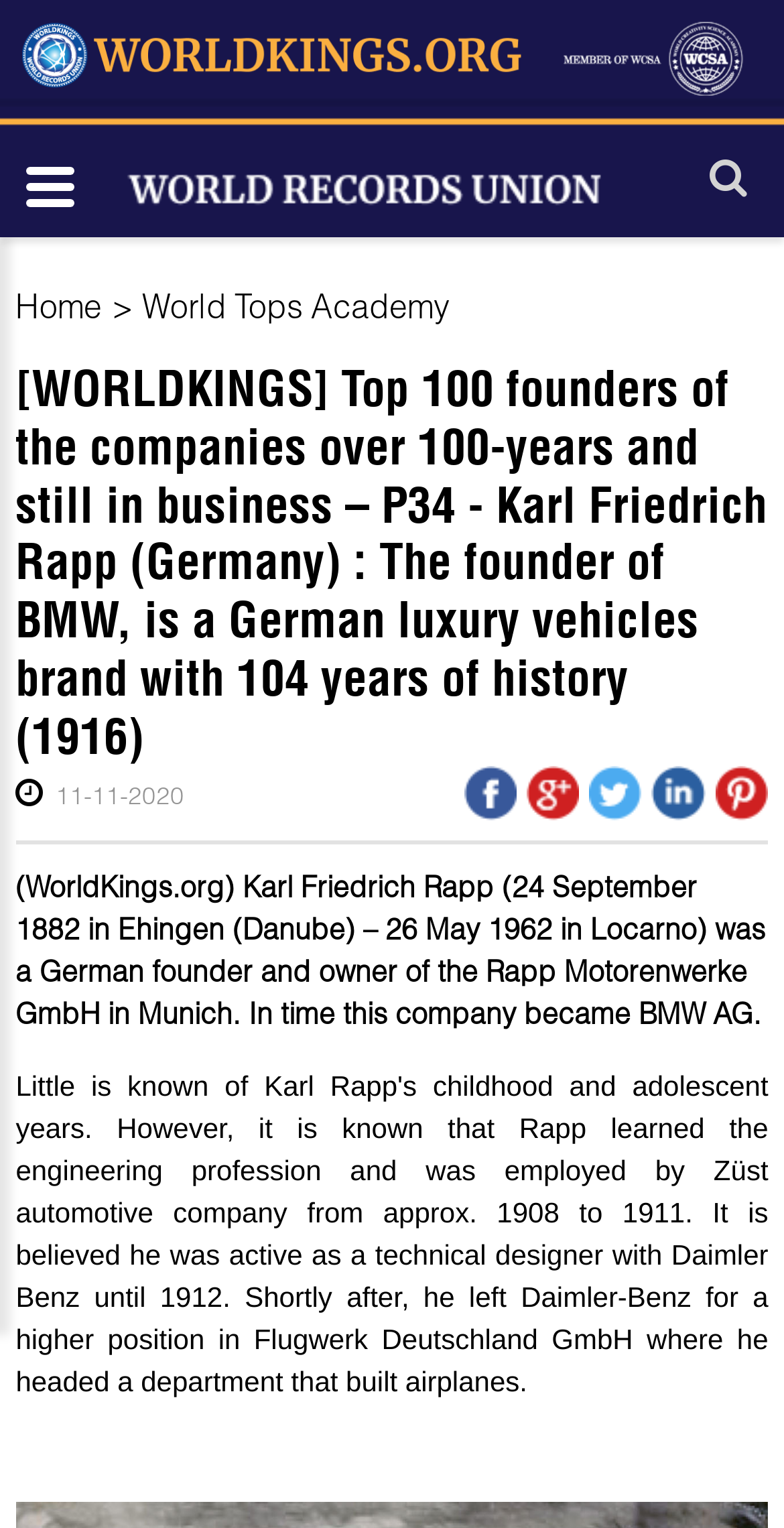What is the name of the founder of BMW?
Look at the image and provide a short answer using one word or a phrase.

Karl Friedrich Rapp